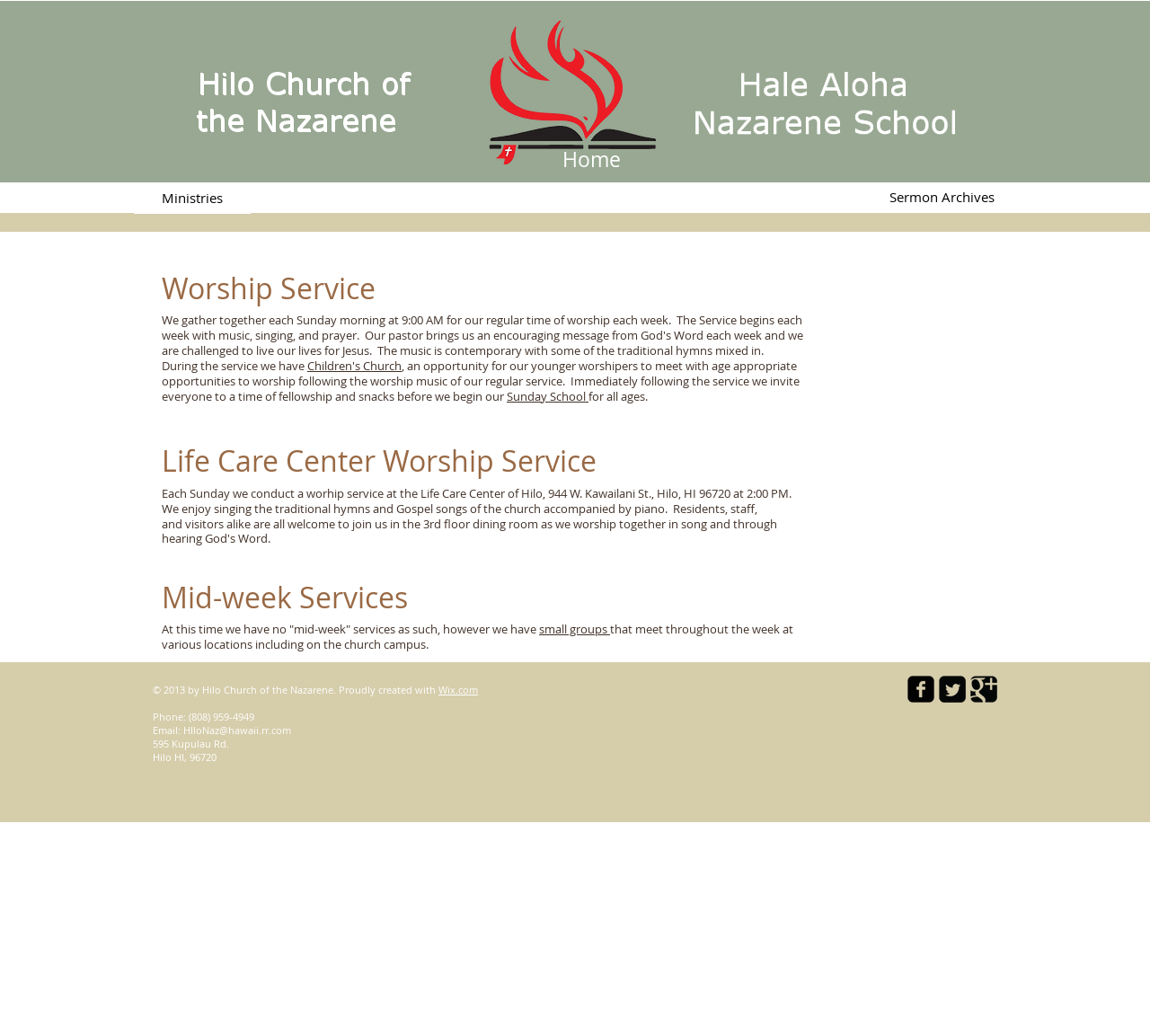Find the bounding box coordinates of the clickable element required to execute the following instruction: "Follow the church on Facebook". Provide the coordinates as four float numbers between 0 and 1, i.e., [left, top, right, bottom].

[0.789, 0.652, 0.812, 0.678]